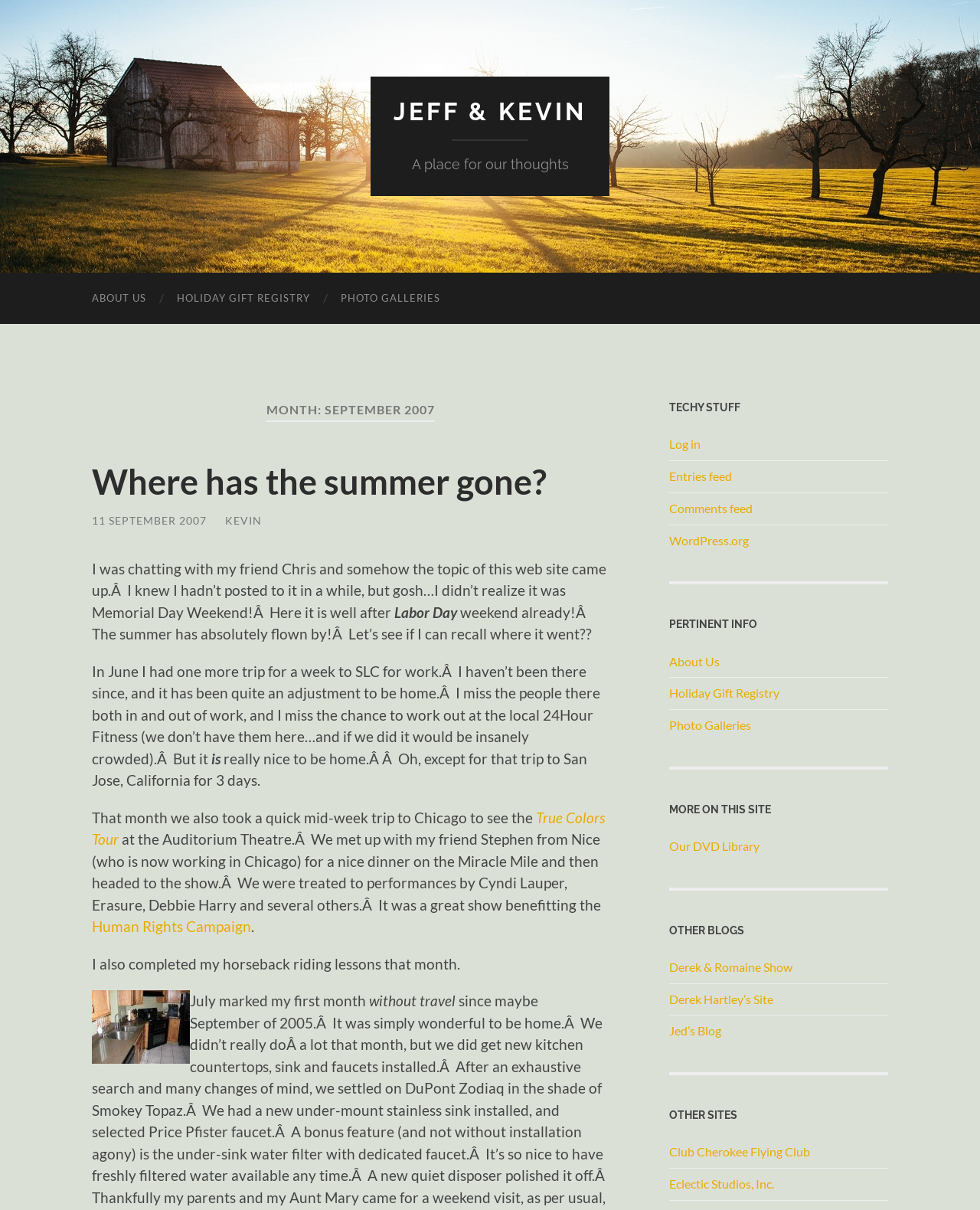Determine the bounding box for the UI element that matches this description: "Log in".

[0.683, 0.361, 0.715, 0.373]